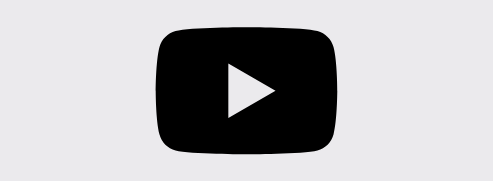Using details from the image, please answer the following question comprehensively:
What is the topic of the video content?

The video player interface is likely intended for showcasing video content related to the subject of 'Bach flowers', which is a topic discussed by Dr. E. Bach, who believed in the emotional healing powers of specific flowers.